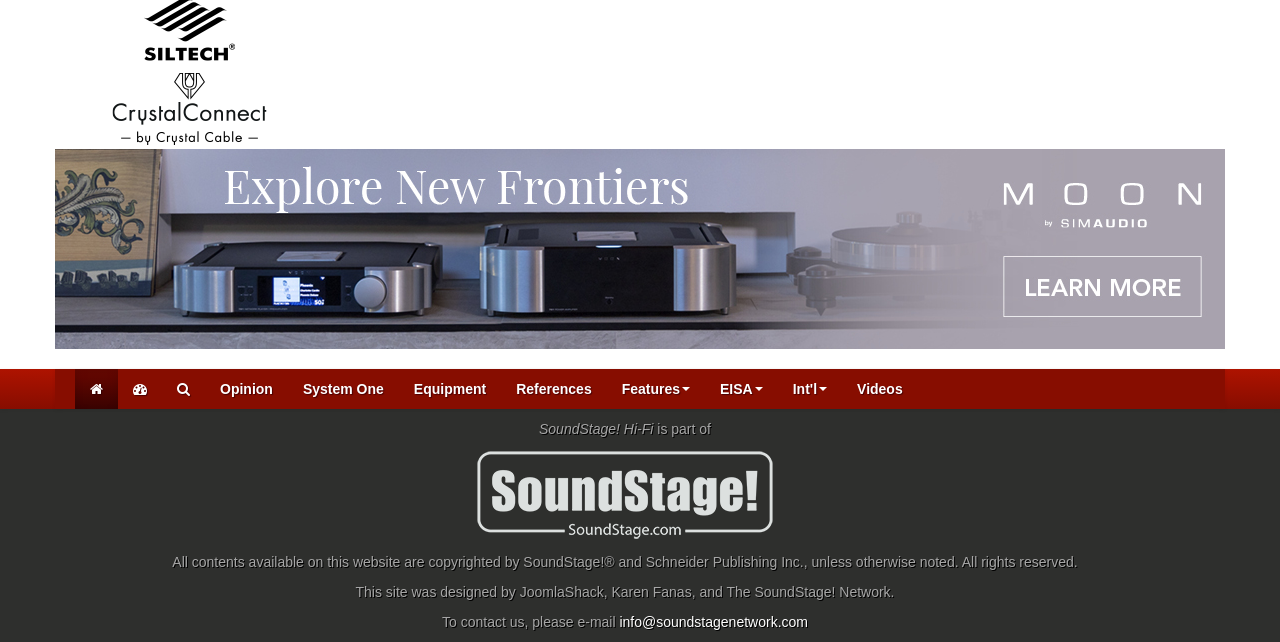What is the name of the network?
Based on the visual details in the image, please answer the question thoroughly.

I found a link with the text 'SoundStage!' and an image with the same name. Additionally, there is a static text 'SoundStage! Hi-Fi' which suggests that SoundStage! is the name of the network.